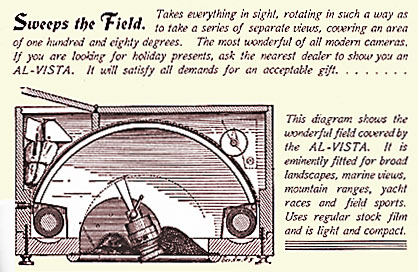What type of scenes can the AL-VISTA camera capture?
Refer to the image and respond with a one-word or short-phrase answer.

Landscapes, marine views, mountain ranges, yacht races, and field sports